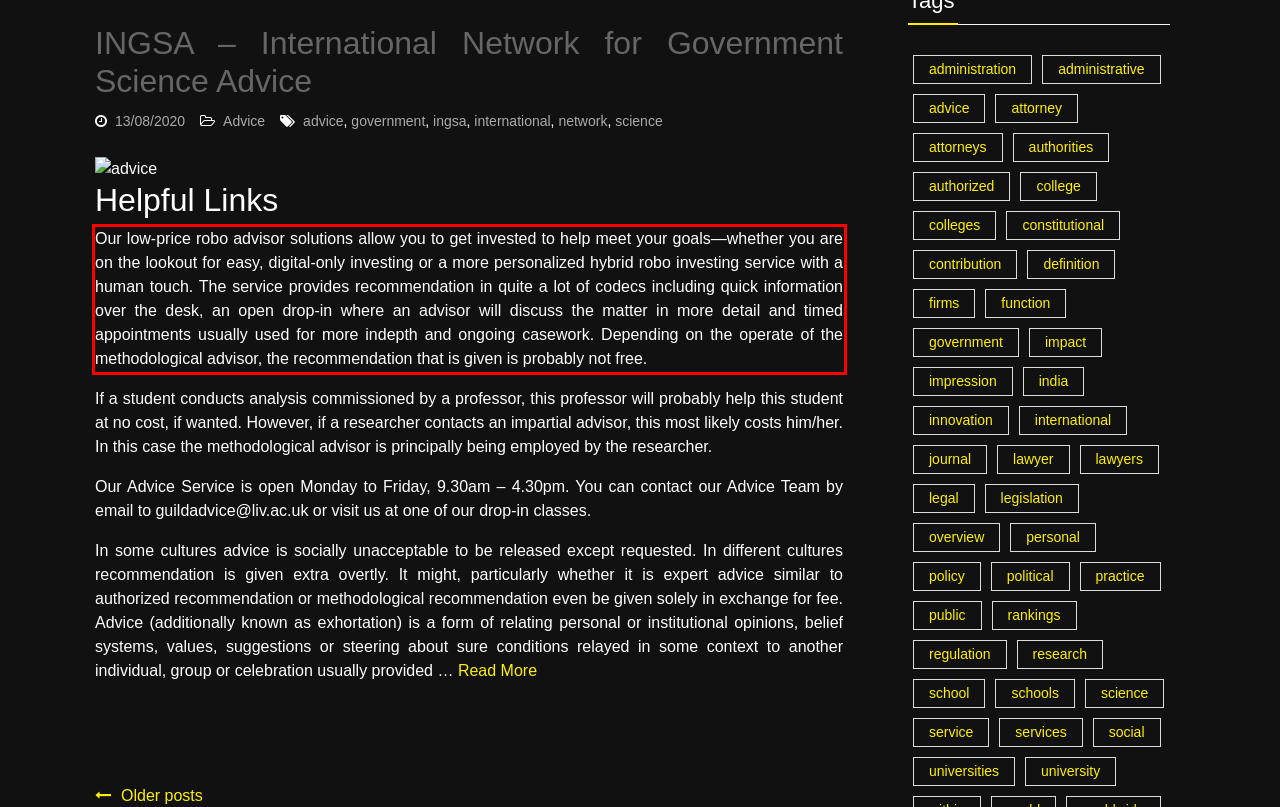Please examine the screenshot of the webpage and read the text present within the red rectangle bounding box.

Our low-price robo advisor solutions allow you to get invested to help meet your goals—whether you are on the lookout for easy, digital-only investing or a more personalized hybrid robo investing service with a human touch. The service provides recommendation in quite a lot of codecs including quick information over the desk, an open drop-in where an advisor will discuss the matter in more detail and timed appointments usually used for more indepth and ongoing casework. Depending on the operate of the methodological advisor, the recommendation that is given is probably not free.